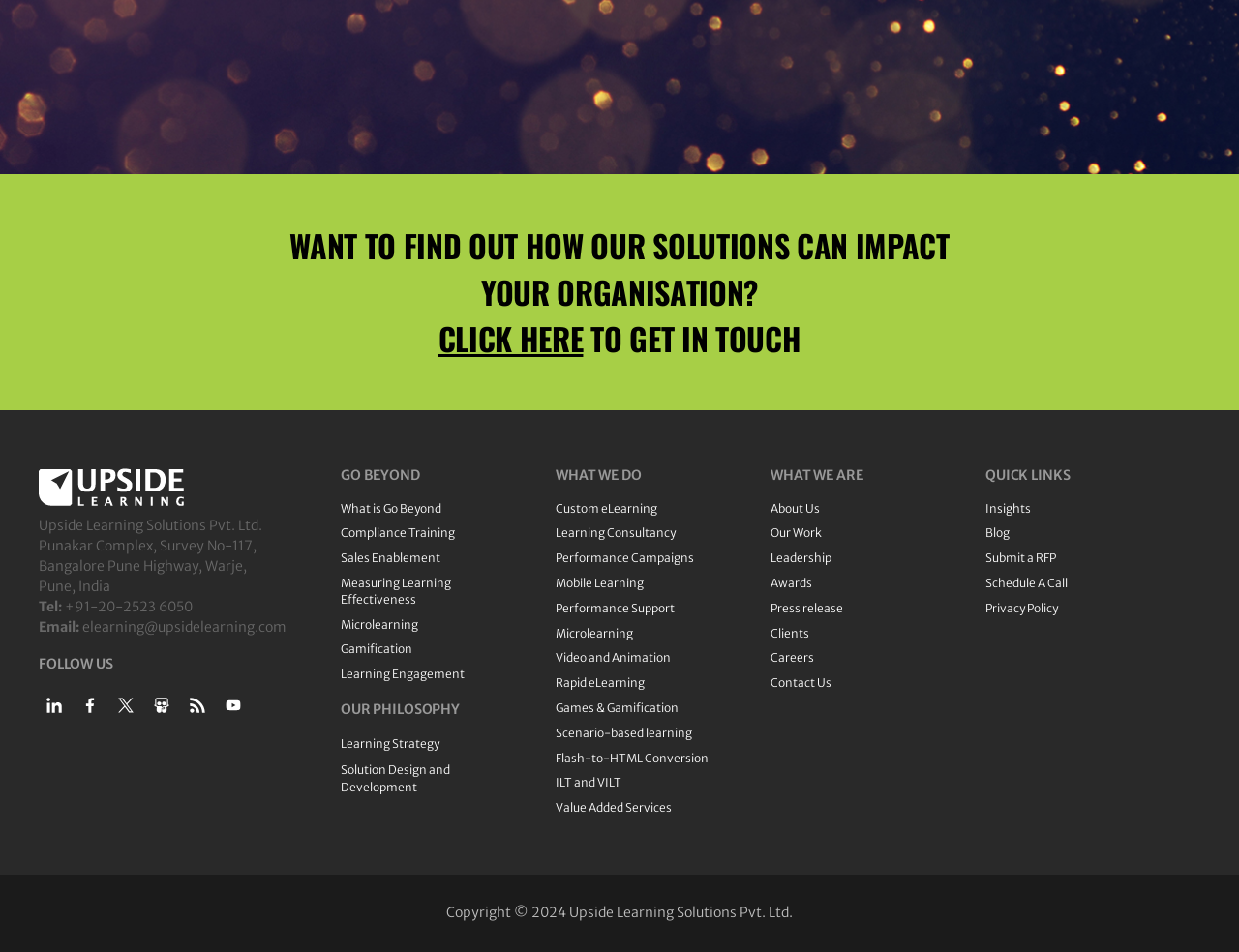Analyze the image and give a detailed response to the question:
What is the purpose of the 'CLICK HERE' link?

The 'CLICK HERE' link is located under the heading 'WANT TO FIND OUT HOW OUR SOLUTIONS CAN IMPACT YOUR ORGANISATION?' and is accompanied by the text 'TO GET IN TOUCH', indicating that clicking on the link will allow users to get in touch with the company.